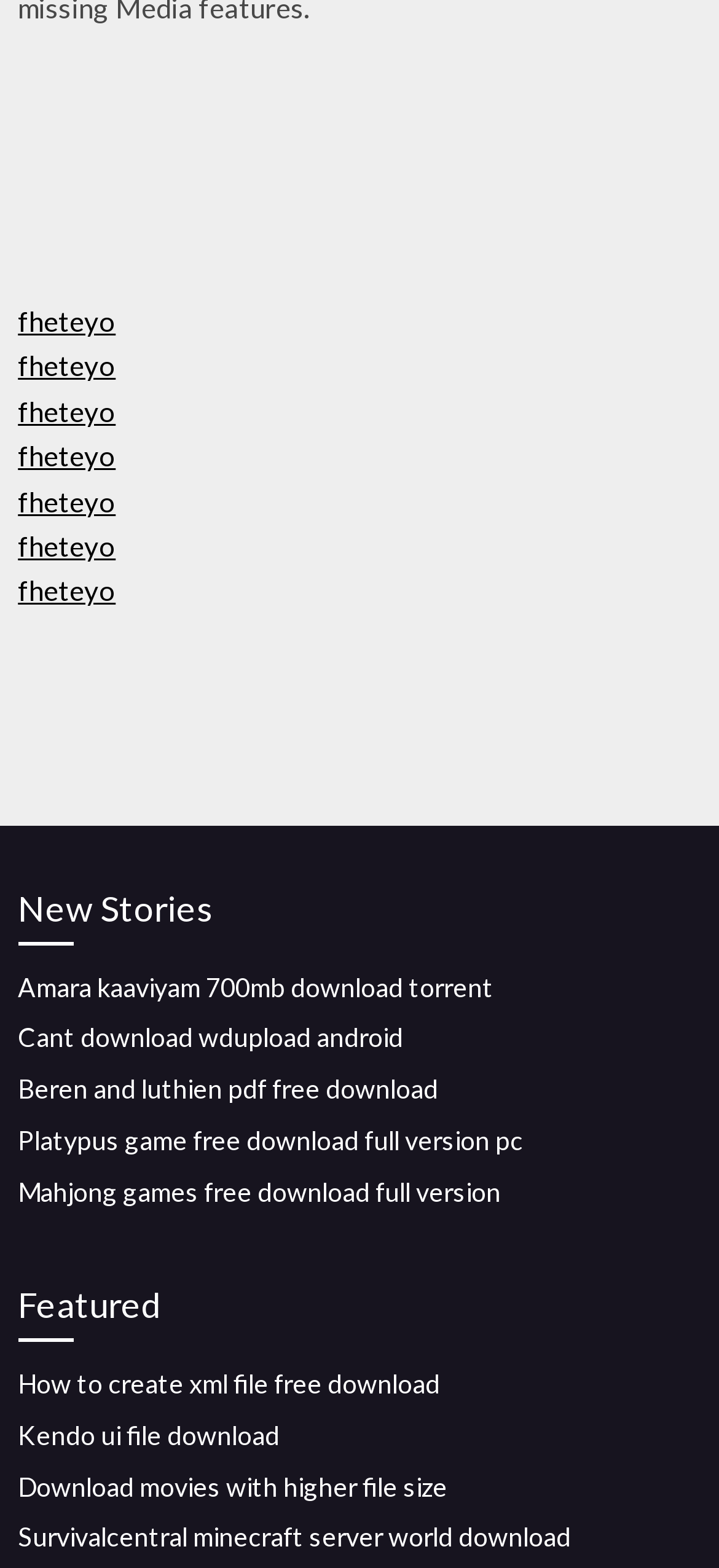Highlight the bounding box coordinates of the region I should click on to meet the following instruction: "Download 'Amara kaaviyam 700mb torrent'".

[0.025, 0.619, 0.687, 0.639]